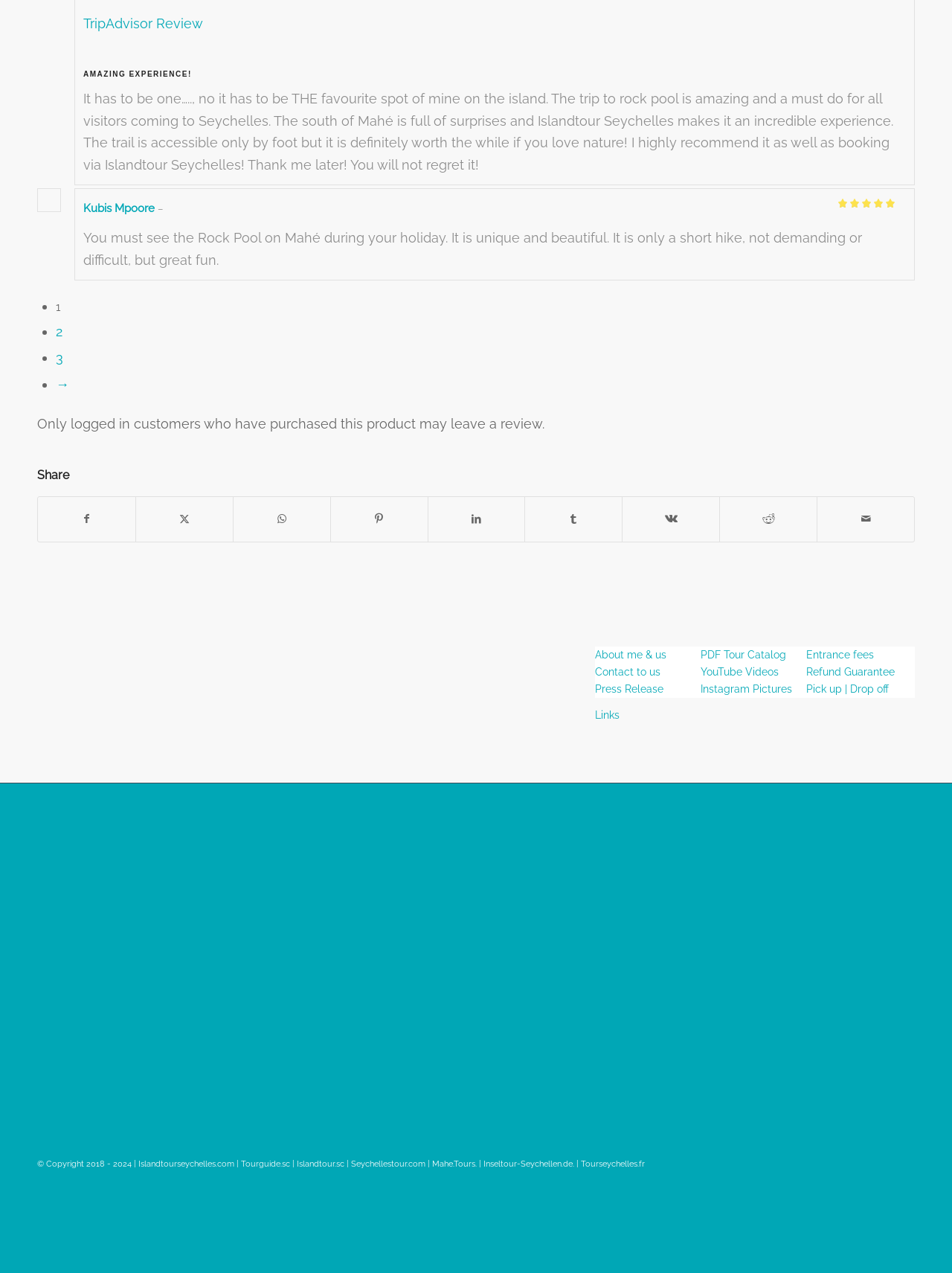What is the rating of the review?
Please provide a comprehensive answer based on the visual information in the image.

I found the rating of the review by looking at the image with the text 'Rated 5 out of 5' which is located below the review text.